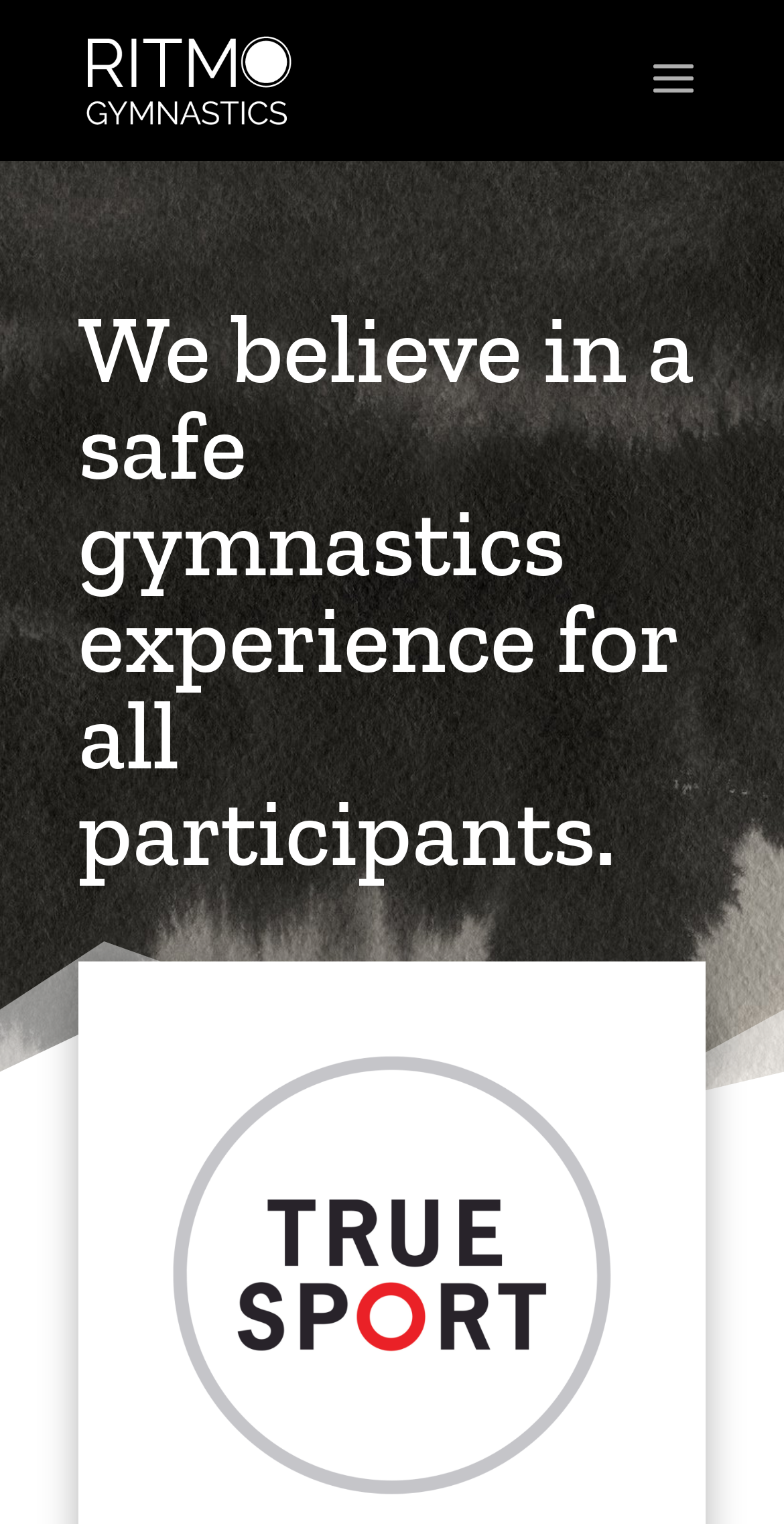Refer to the element description alt="Ritmo Gymnastics" and identify the corresponding bounding box in the screenshot. Format the coordinates as (top-left x, top-left y, bottom-right x, bottom-right y) with values in the range of 0 to 1.

[0.11, 0.04, 0.371, 0.062]